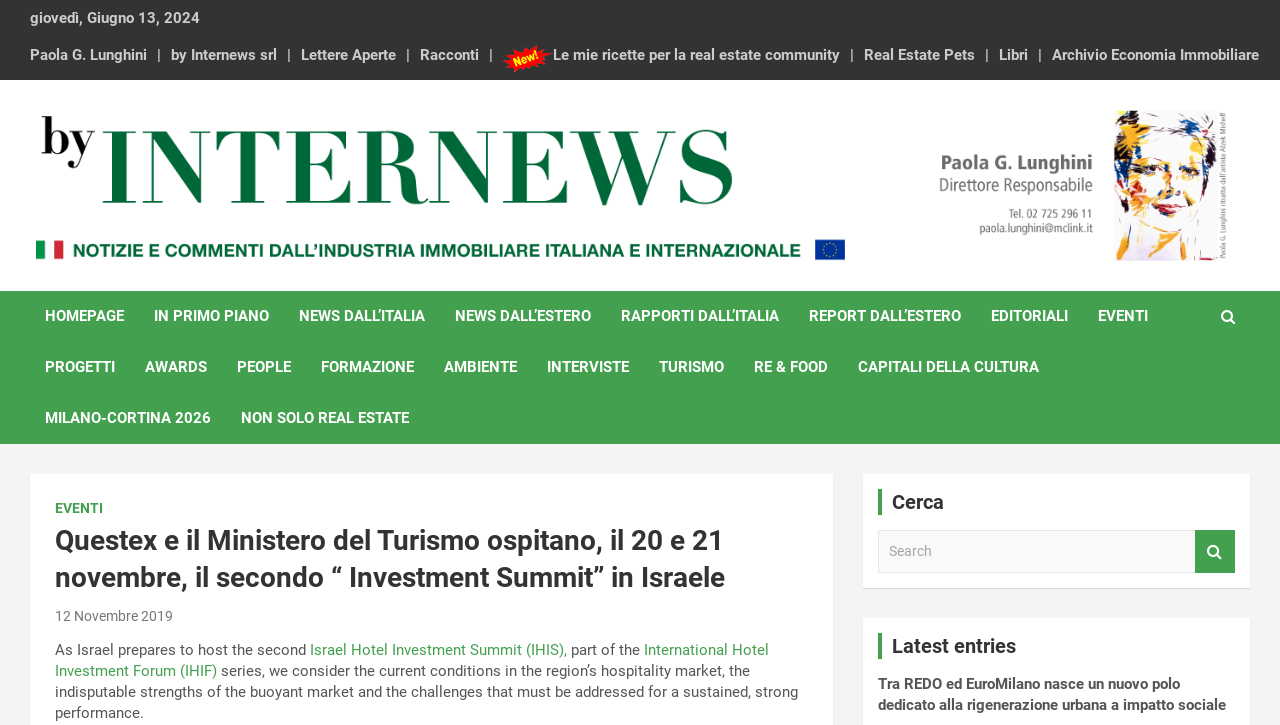Identify the bounding box coordinates for the element you need to click to achieve the following task: "Learn more about Real Estate Pets". The coordinates must be four float values ranging from 0 to 1, formatted as [left, top, right, bottom].

[0.675, 0.062, 0.762, 0.091]